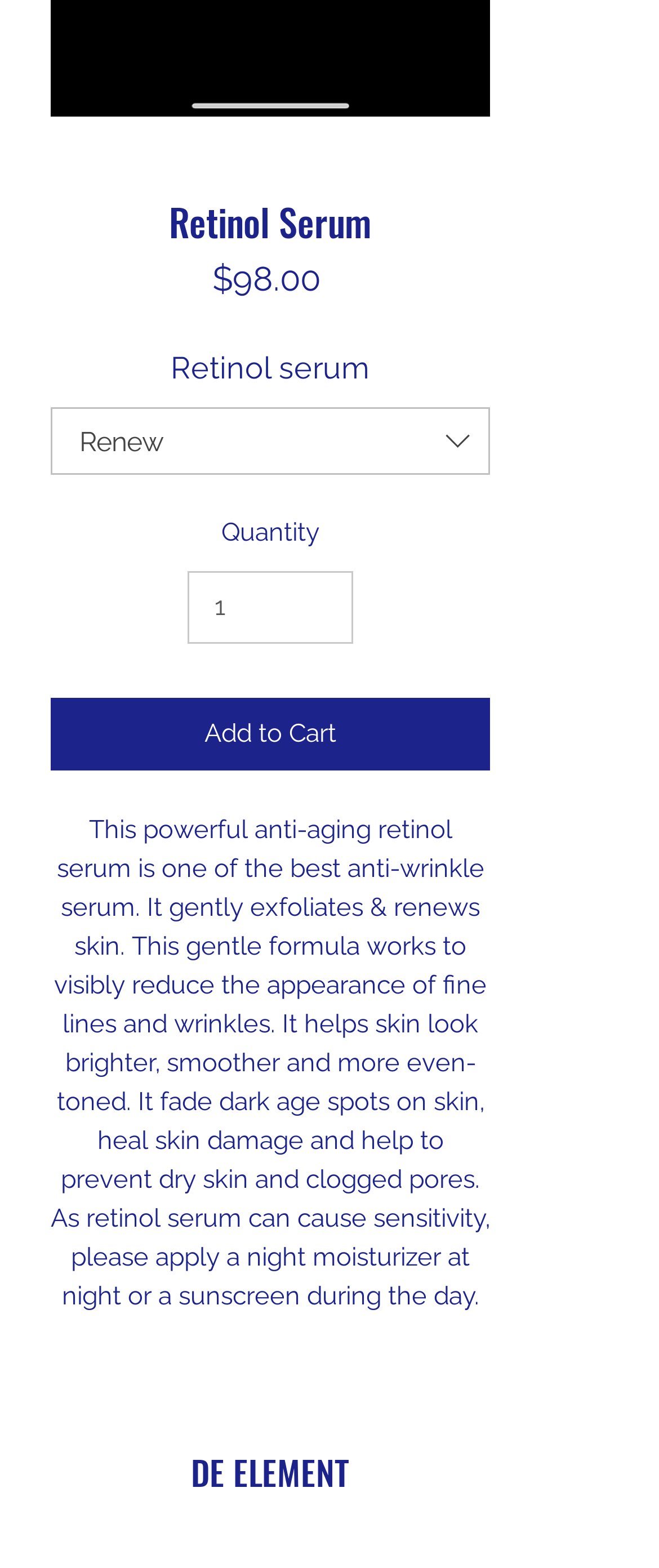Find the bounding box coordinates for the UI element whose description is: "LIFESTYLE". The coordinates should be four float numbers between 0 and 1, in the format [left, top, right, bottom].

None